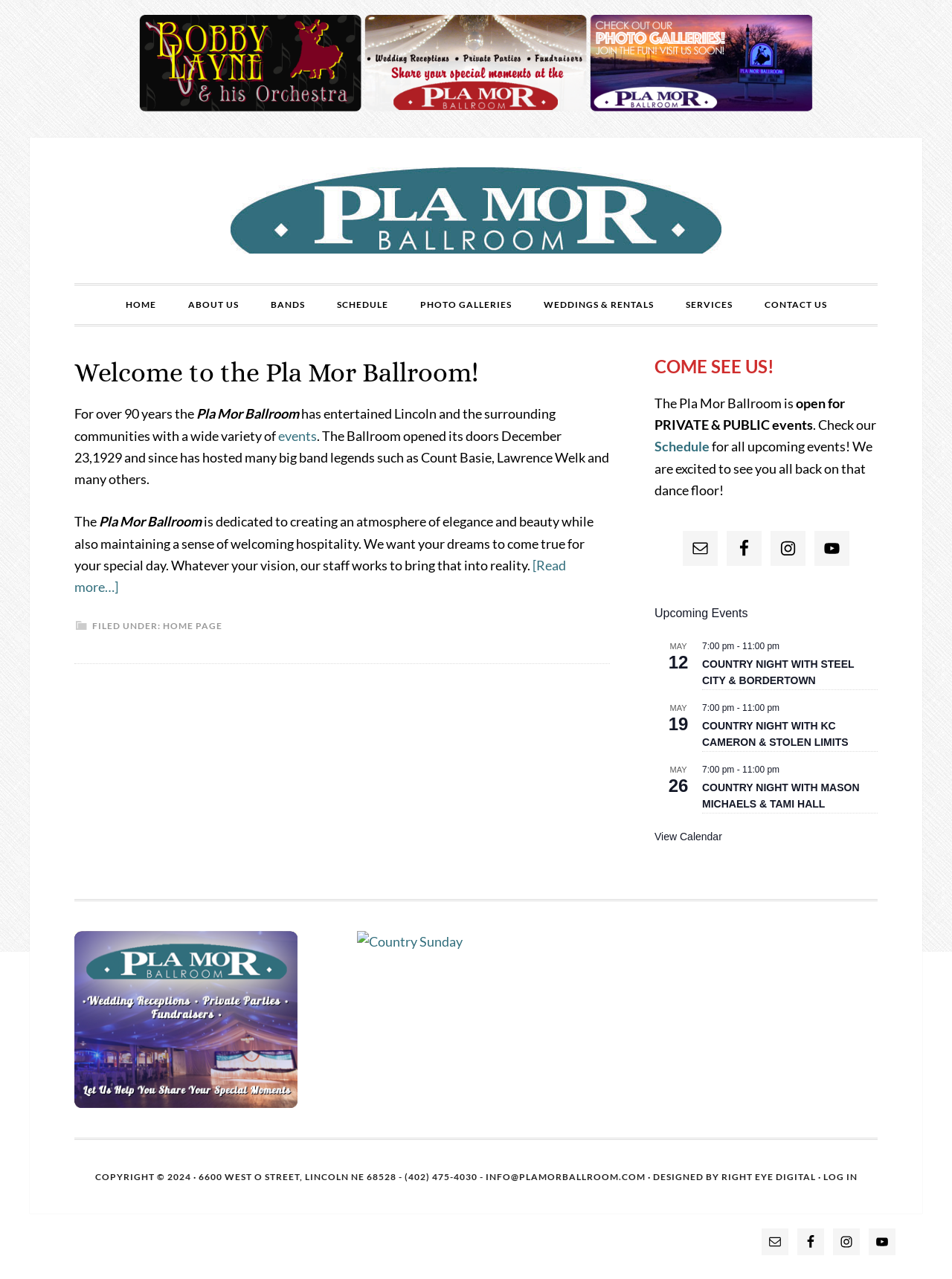Find the bounding box coordinates of the clickable area that will achieve the following instruction: "View the photo gallery".

[0.62, 0.086, 0.854, 0.097]